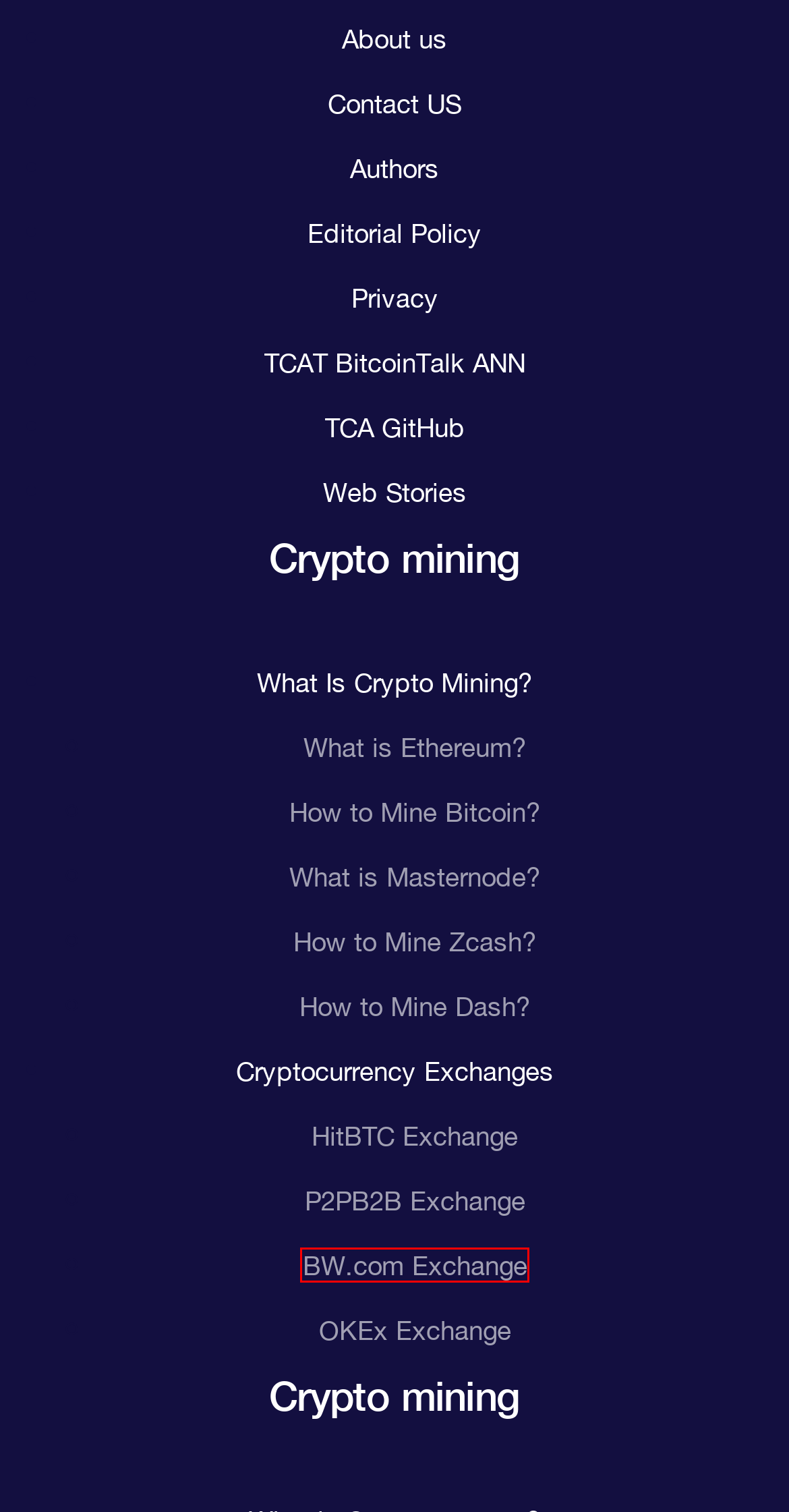Review the webpage screenshot and focus on the UI element within the red bounding box. Select the best-matching webpage description for the new webpage that follows after clicking the highlighted element. Here are the candidates:
A. Editorial Policy - The Currency analytics
B. Authors - The Currency analytics
C. What is Masternode? - The Currency analytics
D. What is Ethereum? - The Currency analytics
E. What Is Crypto Mining? - The Currency analytics
F. HitBTC Exchange - The Currency analytics
G. How to Mine Dash? - The Currency analytics
H. BW.com Exchange - The Currency analytics

H